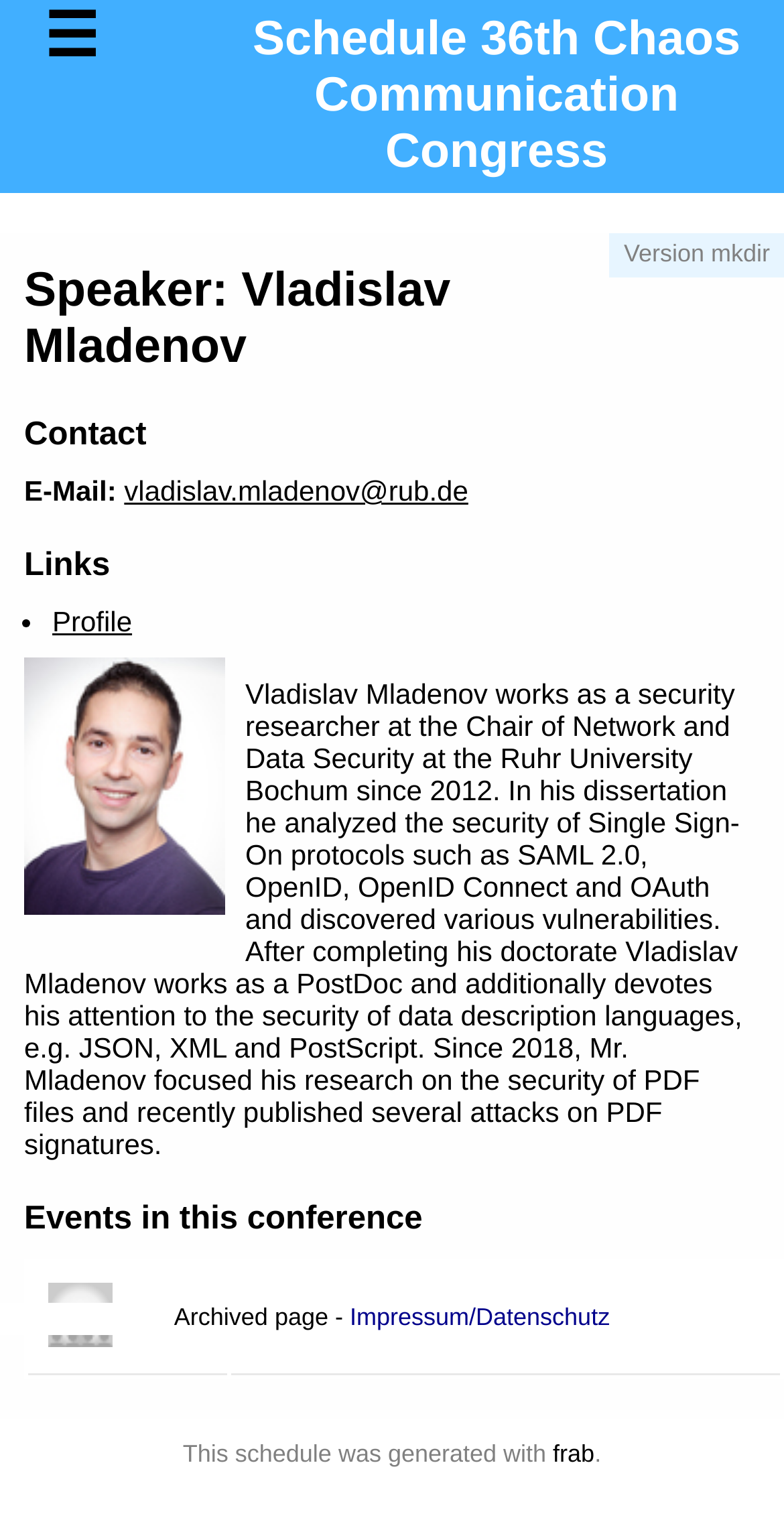Describe all significant elements and features of the webpage.

This webpage is about the speaker Vladislav Mladenov at the 36th Chaos Communication Congress. At the top, there is a heading that displays the title "Schedule 36th Chaos Communication Congress". Below it, there is a smaller heading that shows the speaker's name, "Speaker: Vladislav Mladenov". 

To the right of the speaker's name, there is a small image. Below the image, there is a block of text that describes the speaker's background and research focus. The text mentions his work as a security researcher, his dissertation, and his research on the security of PDF files.

Further down, there are three headings: "Contact", "Links", and "Events in this conference". Under the "Contact" heading, there is an email address provided as a link. Under the "Links" heading, there is a list with a single item, "Profile", which is also a link. 

The "Events in this conference" section contains a table with a single row. The row has two columns, with an image in the first column and a link to an event titled "How to Break PDFs" in the second column.

At the bottom of the page, there are a few lines of text that mention the schedule was generated with a tool called "frab" and provide a link to it. There is also a link to an archived page and a link to "Impressum/Datenschutz", which is likely a page with legal information.